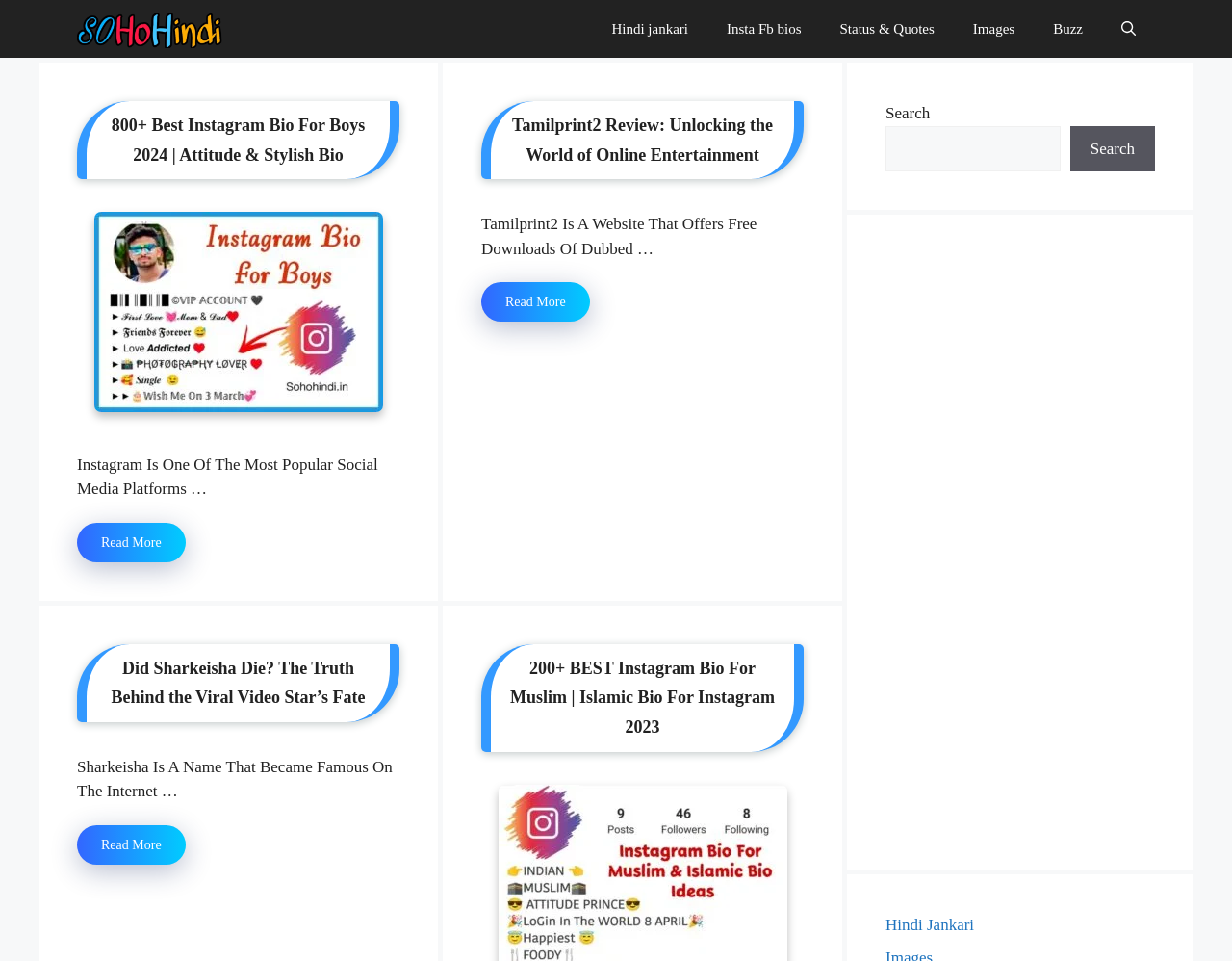Point out the bounding box coordinates of the section to click in order to follow this instruction: "View the 'Tamilprint2 Review: Unlocking the World of Online Entertainment' article".

[0.391, 0.105, 0.652, 0.187]